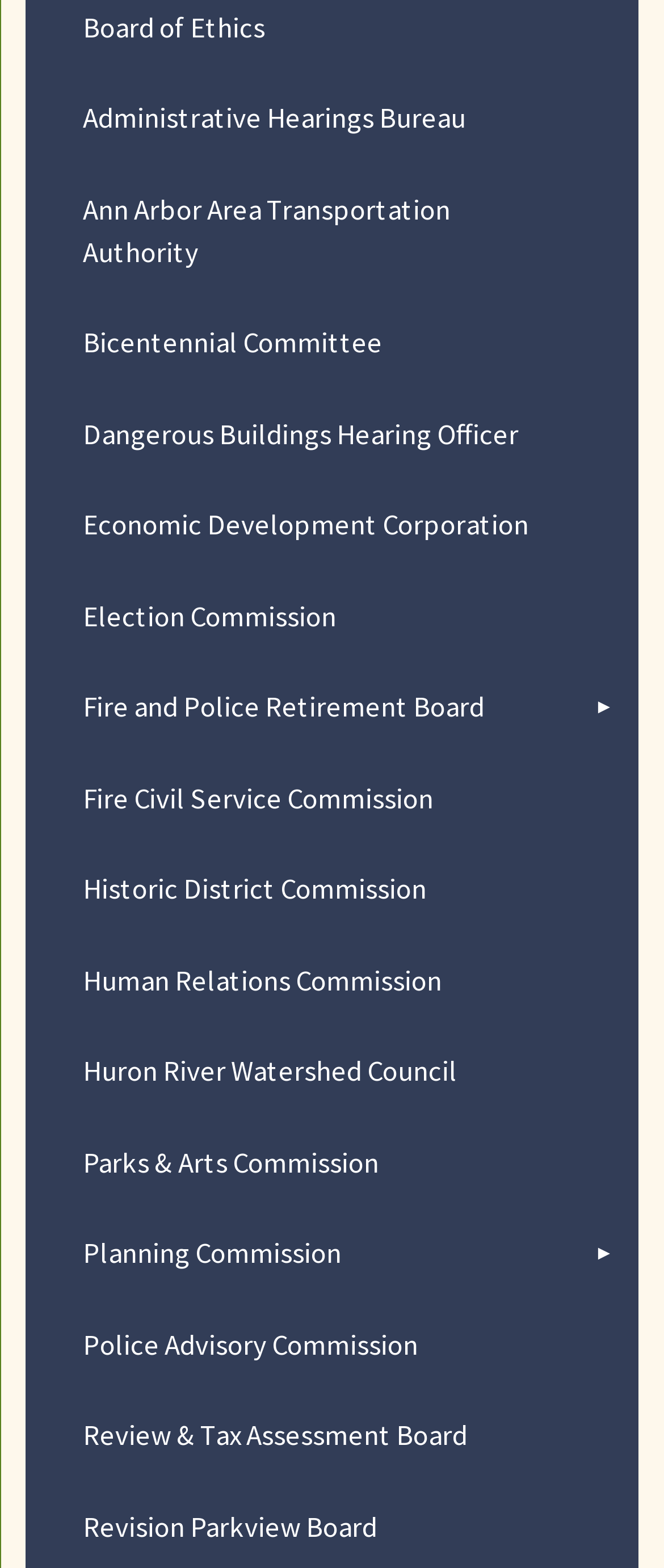Can you pinpoint the bounding box coordinates for the clickable element required for this instruction: "Contact us"? The coordinates should be four float numbers between 0 and 1, i.e., [left, top, right, bottom].

None